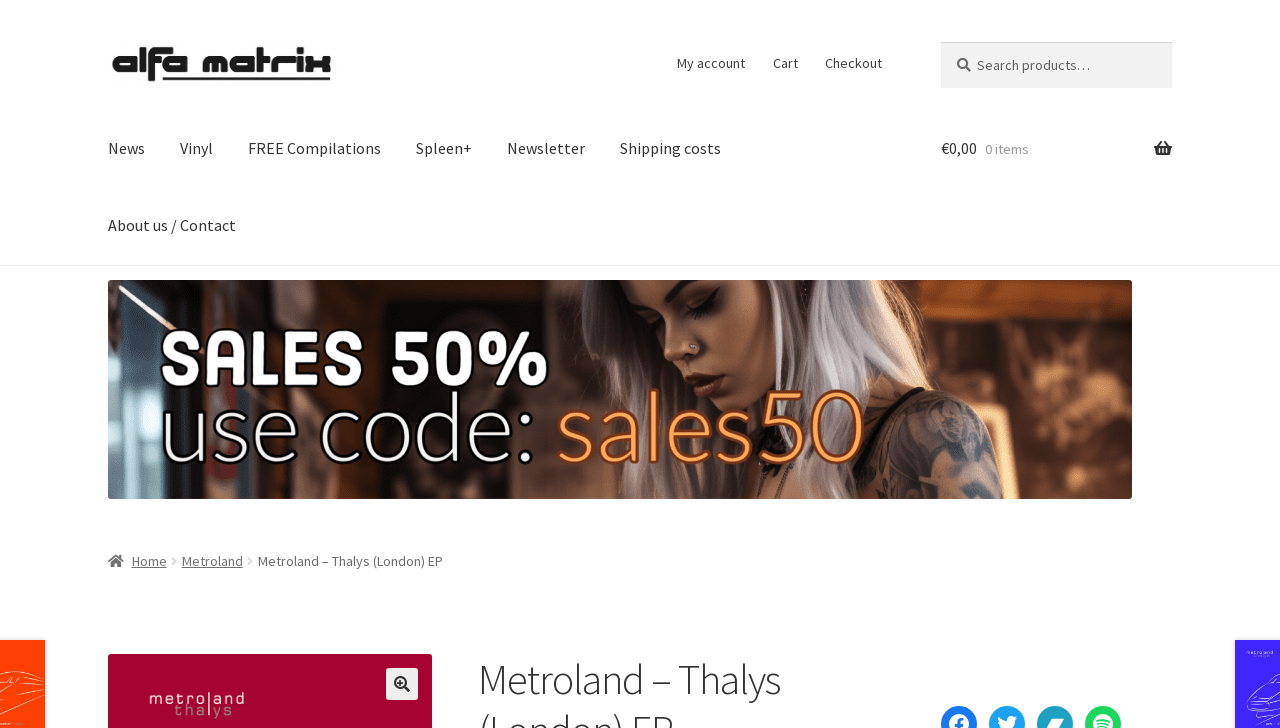How many items are in the cart?
Based on the screenshot, respond with a single word or phrase.

0 items